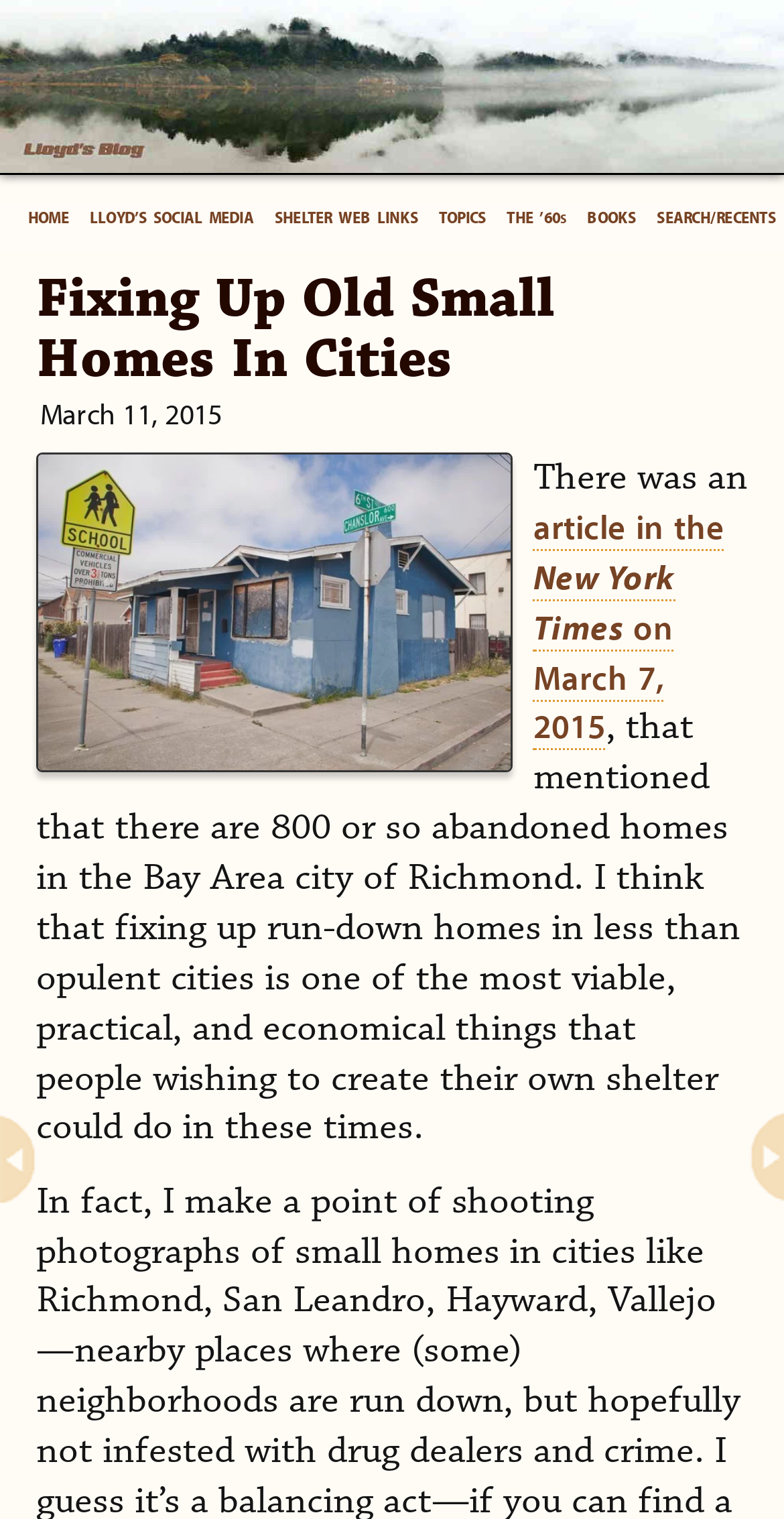What is the date of the article mentioned in the webpage?
Please provide a single word or phrase based on the screenshot.

March 7, 2015